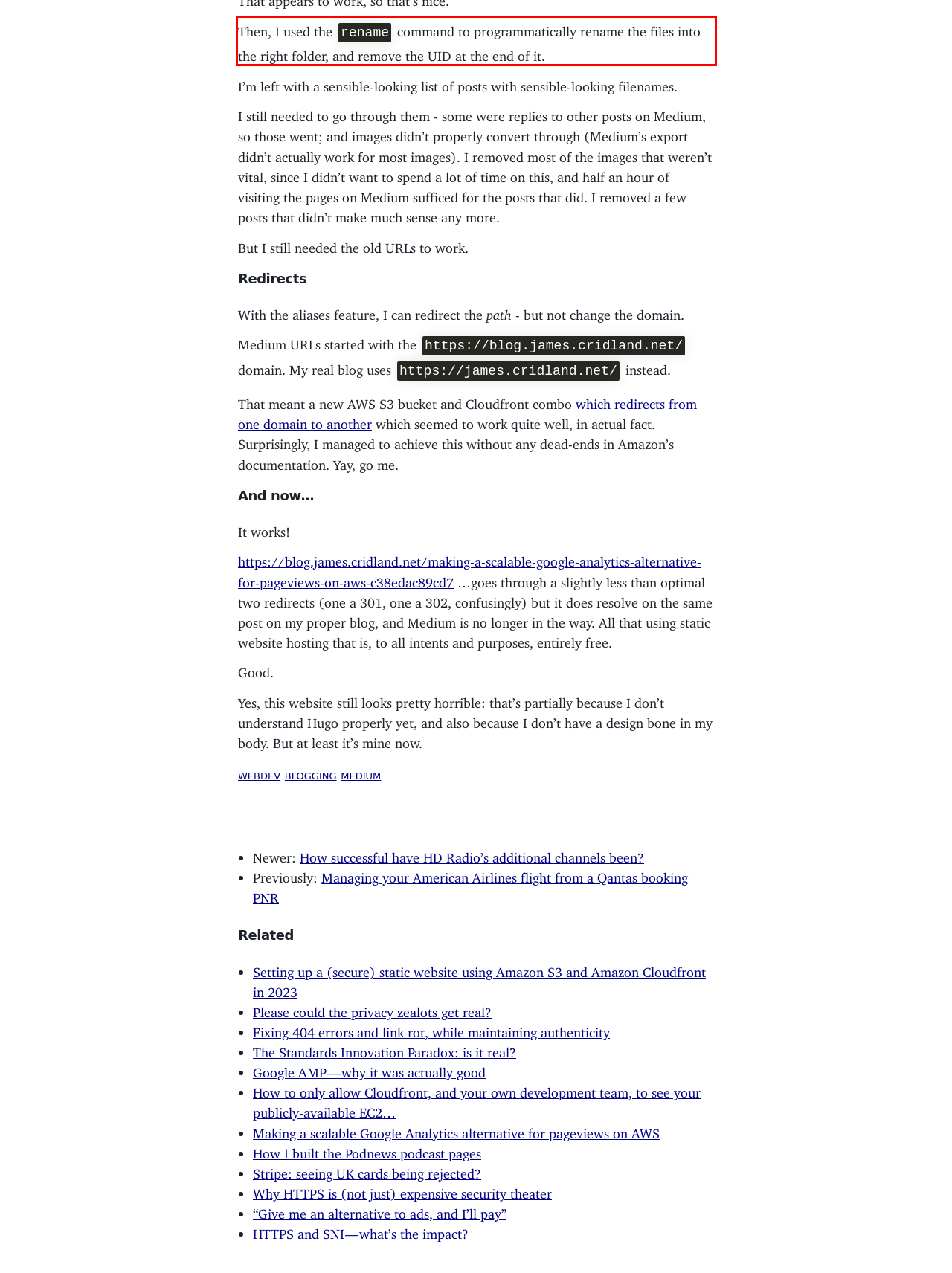You are looking at a screenshot of a webpage with a red rectangle bounding box. Use OCR to identify and extract the text content found inside this red bounding box.

Then, I used the rename command to programmatically rename the files into the right folder, and remove the UID at the end of it.